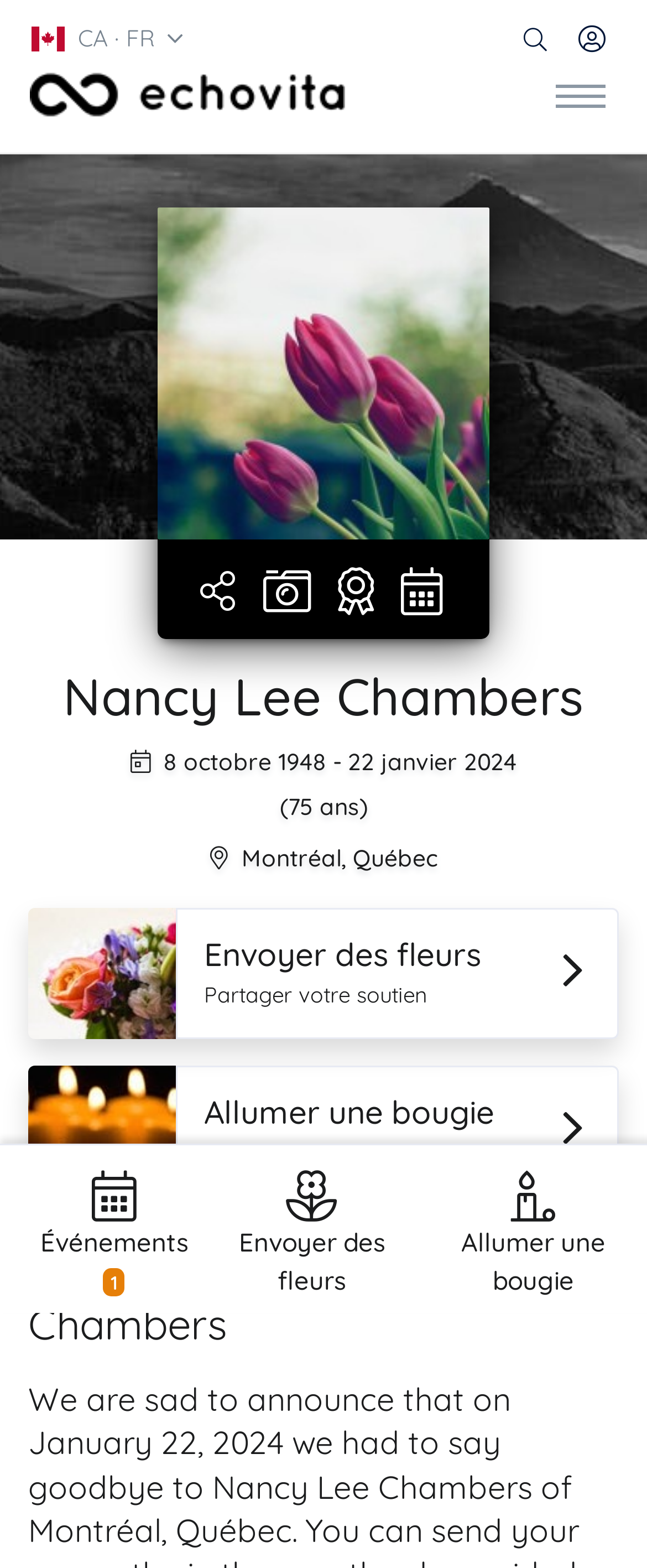Please identify the bounding box coordinates of the clickable area that will allow you to execute the instruction: "Send flowers".

[0.044, 0.579, 0.956, 0.663]